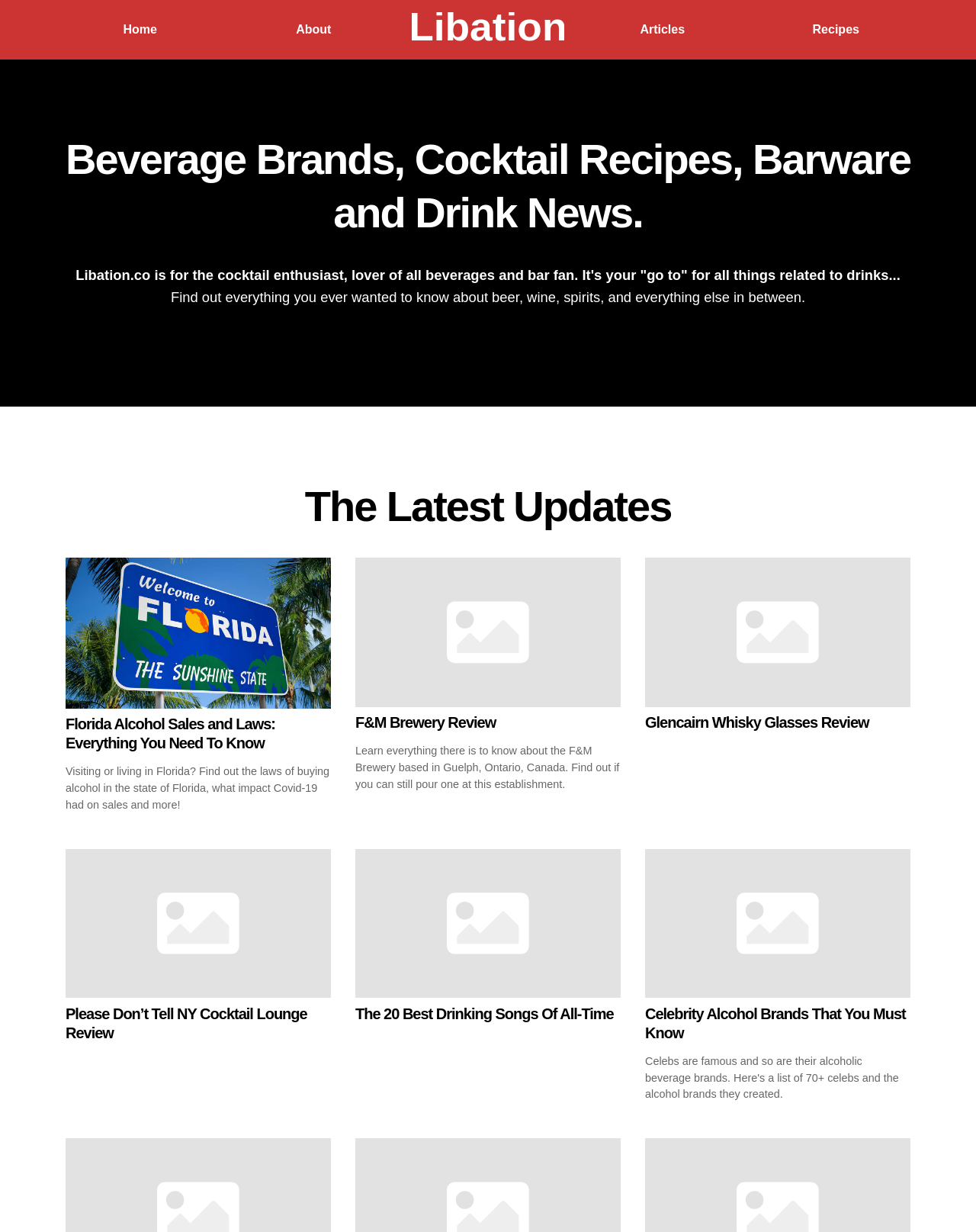Locate the bounding box coordinates of the segment that needs to be clicked to meet this instruction: "Read the article about Florida alcohol sales and laws".

[0.067, 0.453, 0.339, 0.669]